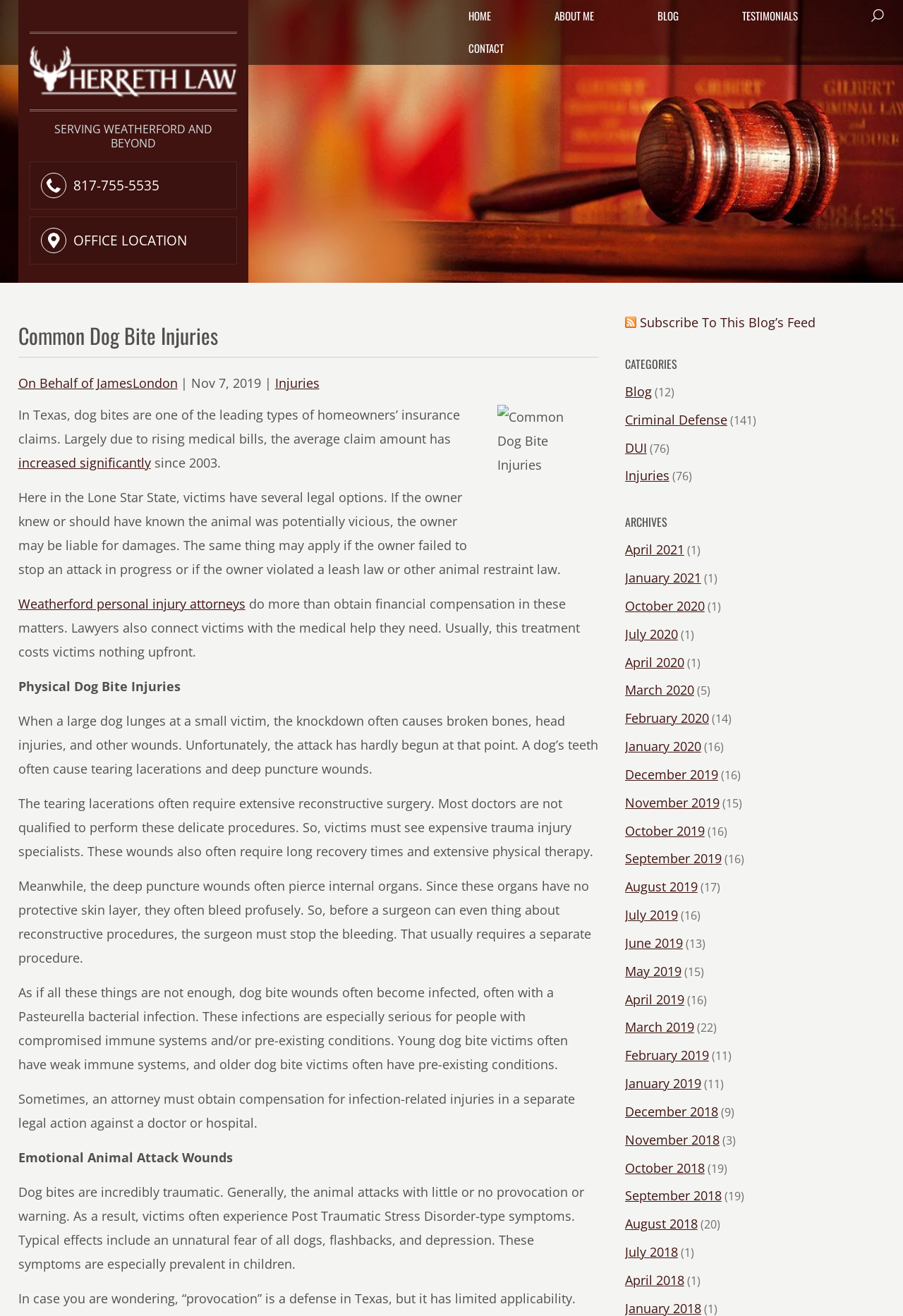What is the topic of the blog post?
Using the screenshot, give a one-word or short phrase answer.

Common Dog Bite Injuries